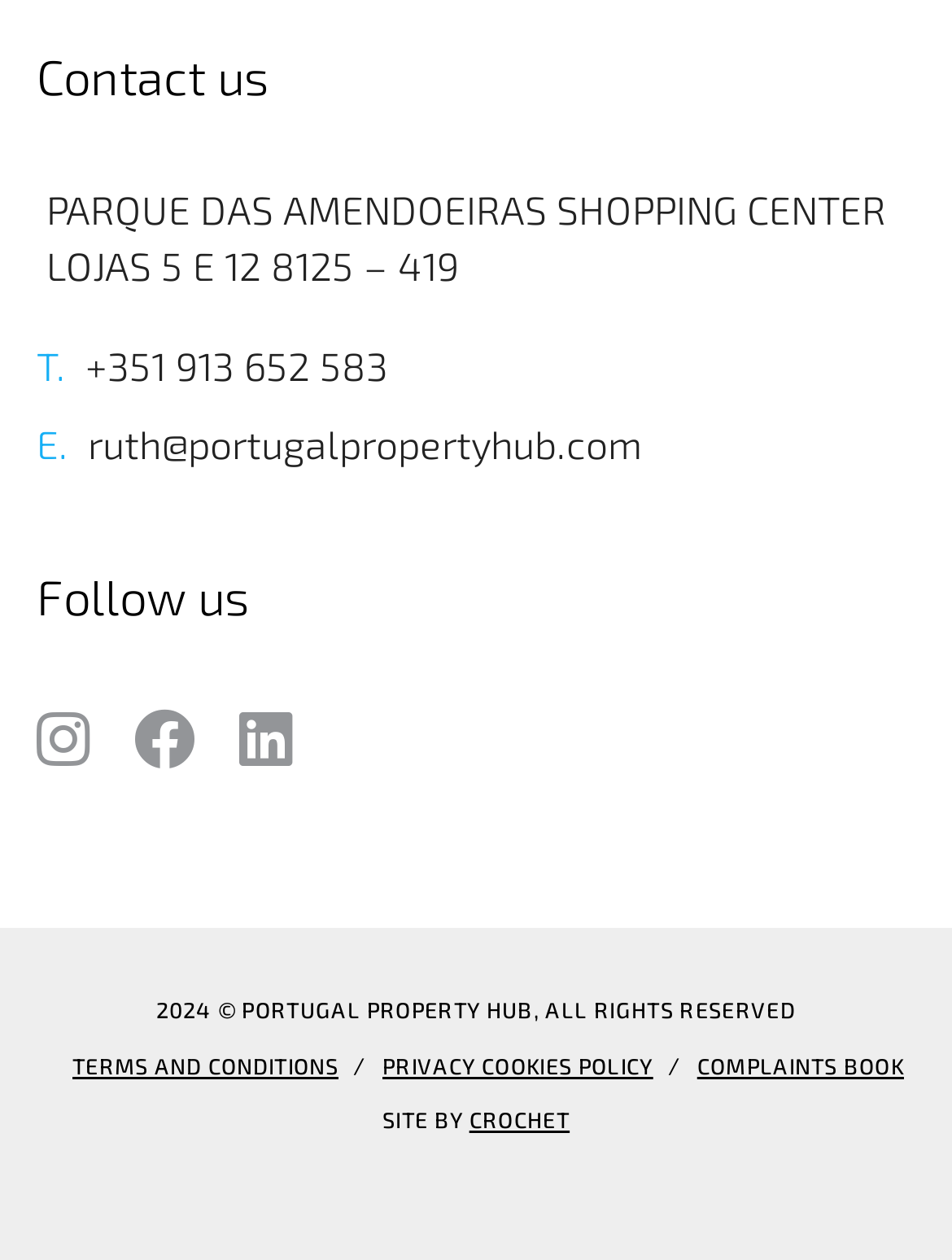Can you specify the bounding box coordinates for the region that should be clicked to fulfill this instruction: "Contact us".

[0.038, 0.036, 0.962, 0.085]